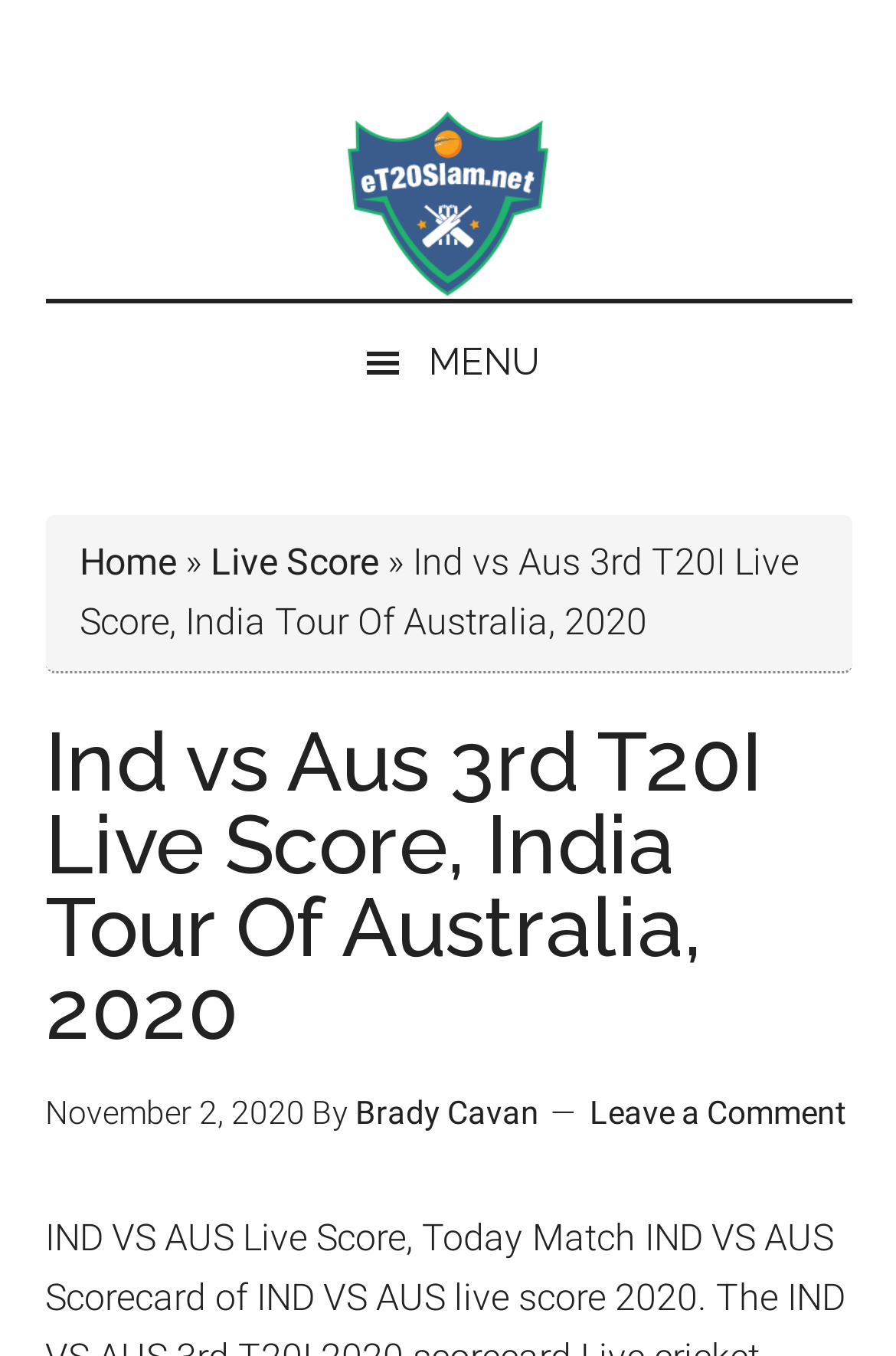Given the description "Leave a Comment", determine the bounding box of the corresponding UI element.

[0.658, 0.807, 0.945, 0.834]